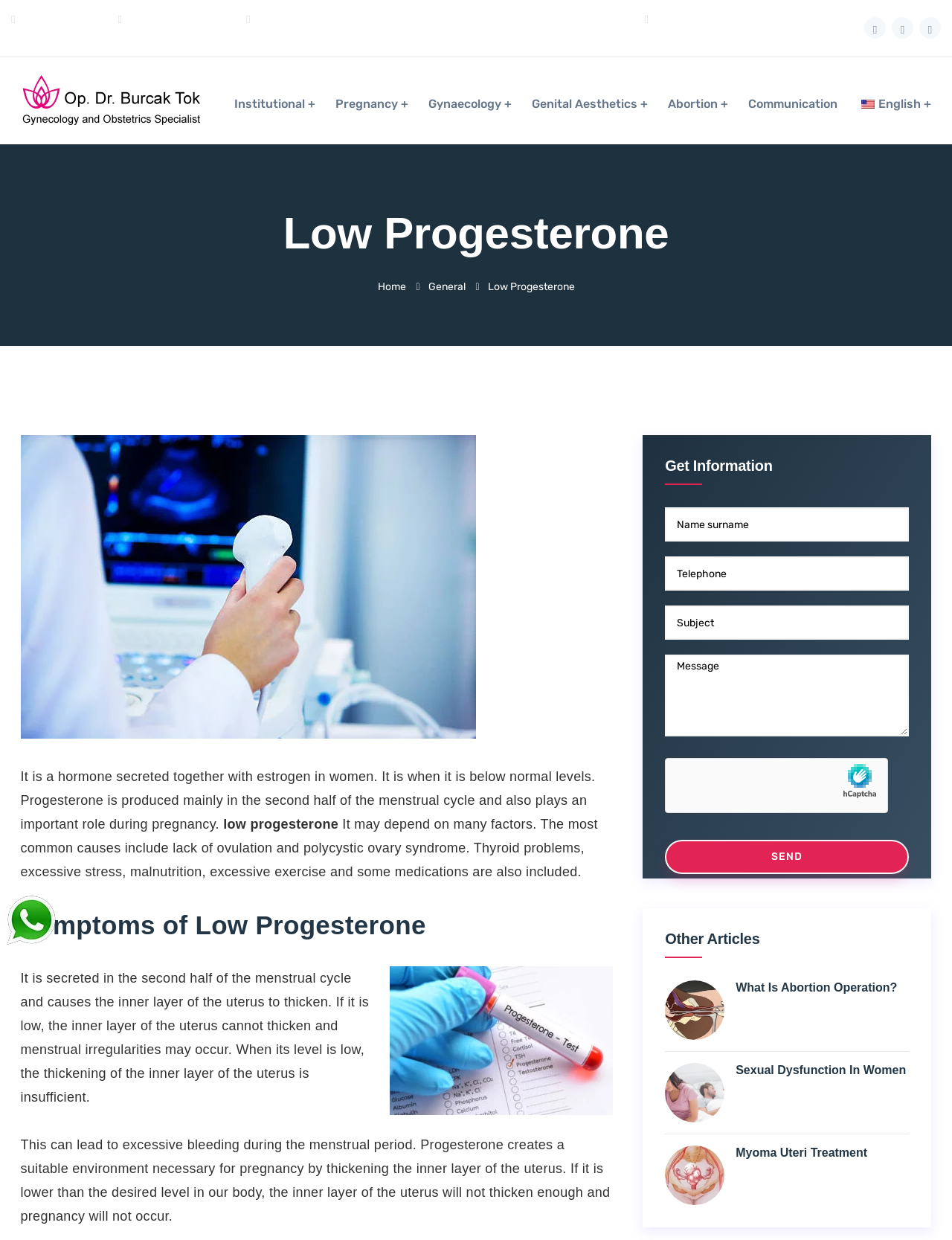Based on the image, provide a detailed response to the question:
How can I get more information about low progesterone?

The webpage provides a contact form that allows users to get in touch with the doctor's office and request more information about low progesterone. By filling out the form with their name, telephone number, subject, and message, users can receive more information and guidance on this topic.